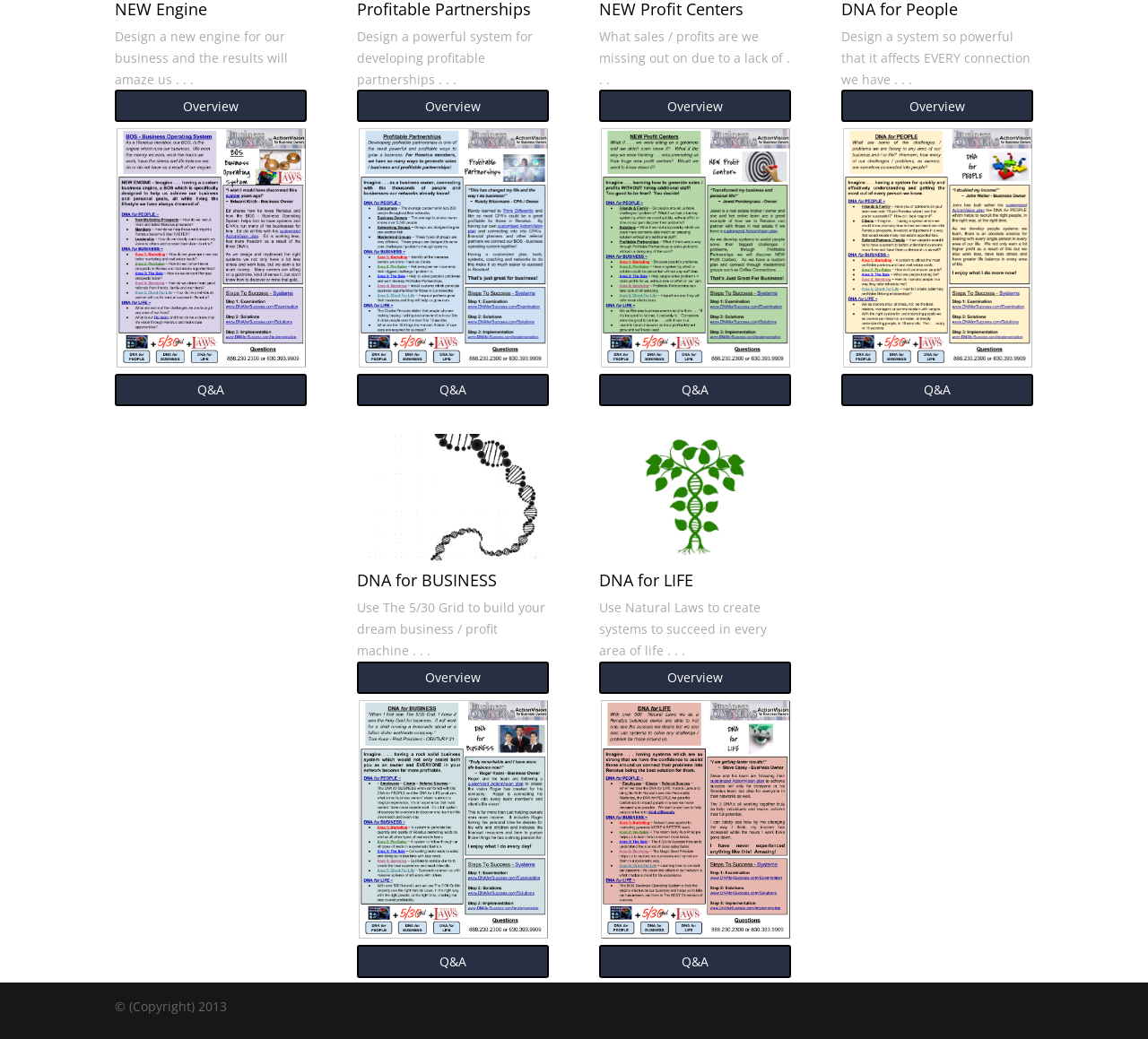Bounding box coordinates are given in the format (top-left x, top-left y, bottom-right x, bottom-right y). All values should be floating point numbers between 0 and 1. Provide the bounding box coordinate for the UI element described as: Overview

[0.733, 0.087, 0.9, 0.118]